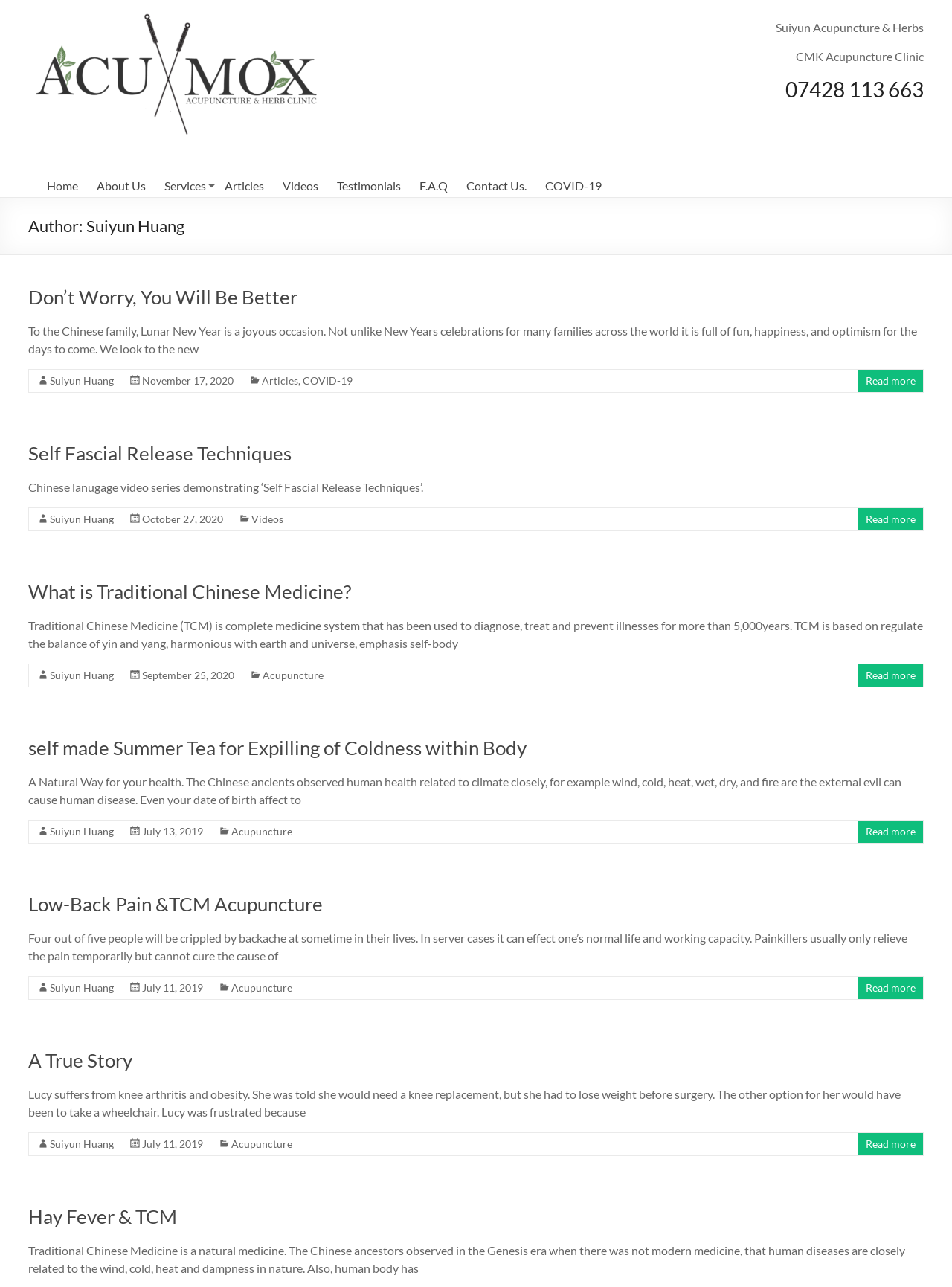Please determine the bounding box coordinates of the element's region to click in order to carry out the following instruction: "Contact 'Suiyun Huang'". The coordinates should be four float numbers between 0 and 1, i.e., [left, top, right, bottom].

[0.053, 0.291, 0.12, 0.301]